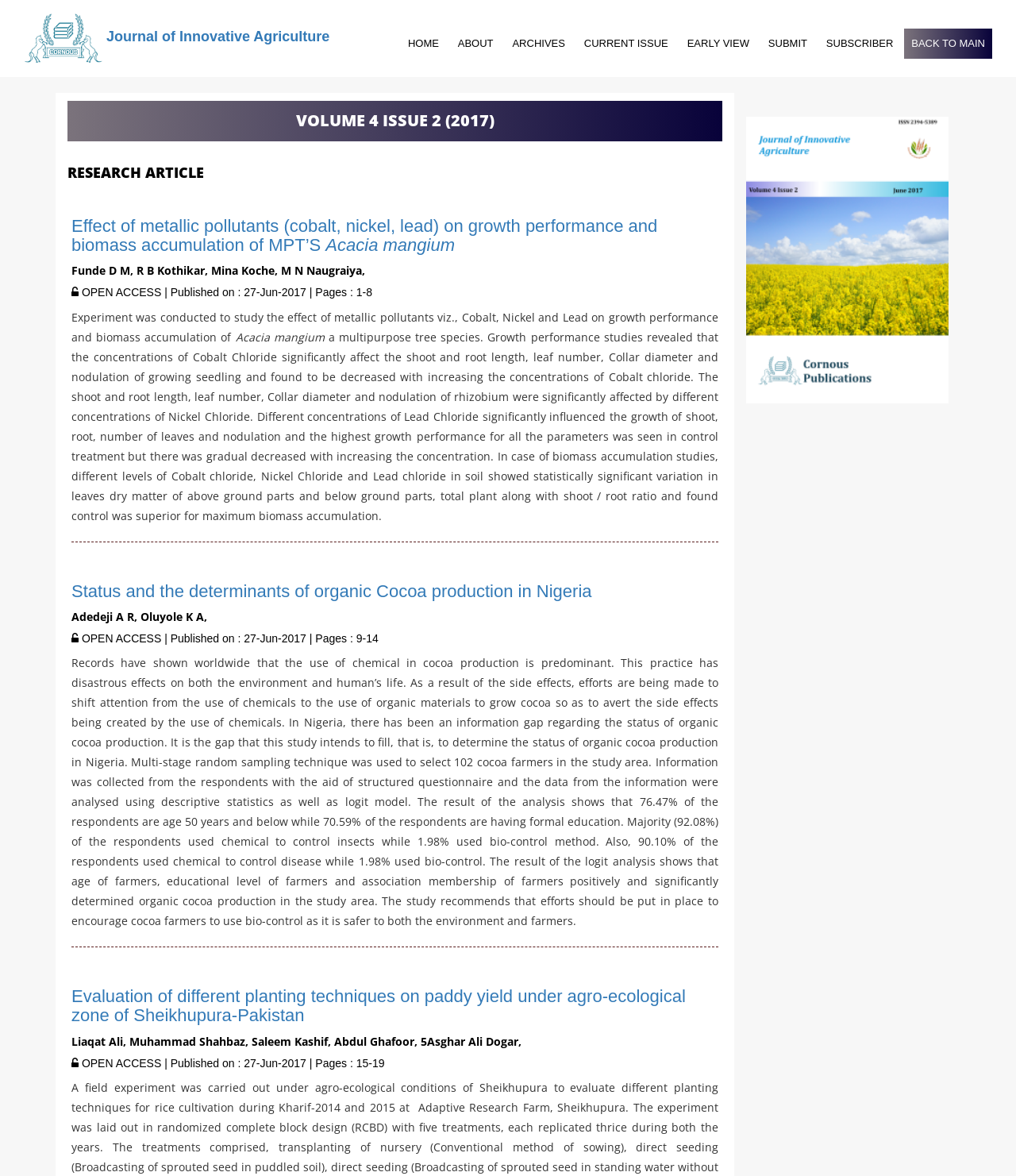Offer a comprehensive description of the webpage’s content and structure.

The webpage is a journal issue page, specifically Volume 4 Issue 2 of the Journal of Innovative Agriculture. At the top, there is a small image and a link to the journal's homepage. Below this, there is a navigation menu with links to various sections of the journal, including HOME, ABOUT, ARCHIVES, CURRENT ISSUE, EARLY VIEW, SUBMIT, and SUBSCRIBER.

The main content of the page is divided into three sections, each containing a research article. The first section has a heading "VOLUME 4 ISSUE 2 (2017)" and a subheading "RESEARCH ARTICLE". Below this, there is an article titled "Effect of metallic pollutants (cobalt, nickel, lead) on growth performance and biomass accumulation of MPT’S Acacia mangium" with a link to the full article. The authors of the article are listed below the title, and there is a brief abstract summarizing the article's content.

The second section has a heading "Status and the determinants of organic Cocoa production in Nigeria" with a link to the full article. The authors of the article are listed below the title, and there is a brief abstract summarizing the article's content.

The third section has a heading "Evaluation of different planting techniques on paddy yield under agro-ecological zone of Sheikhupura-Pakistan" with a link to the full article. The authors of the article are listed below the title, and there is a brief abstract summarizing the article's content.

Each section is separated by a horizontal line, and there is a small image at the bottom right of the page.